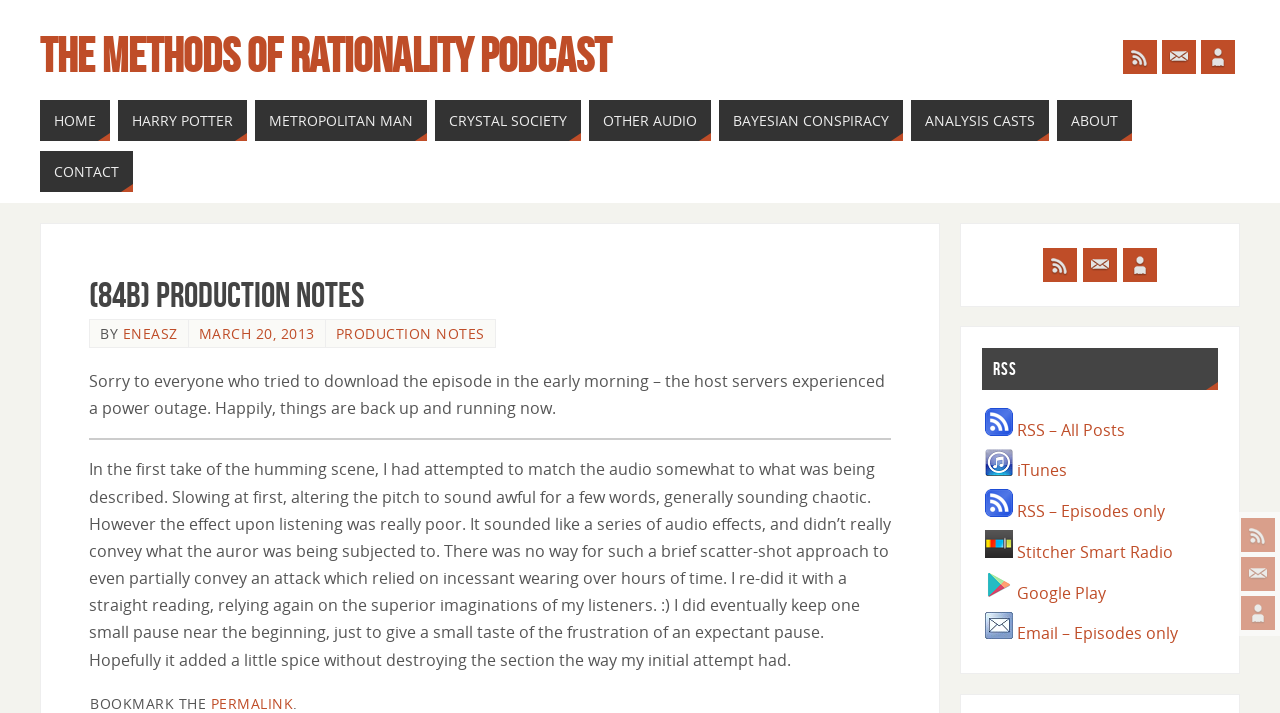Can you identify and provide the main heading of the webpage?

(84b) Production Notes